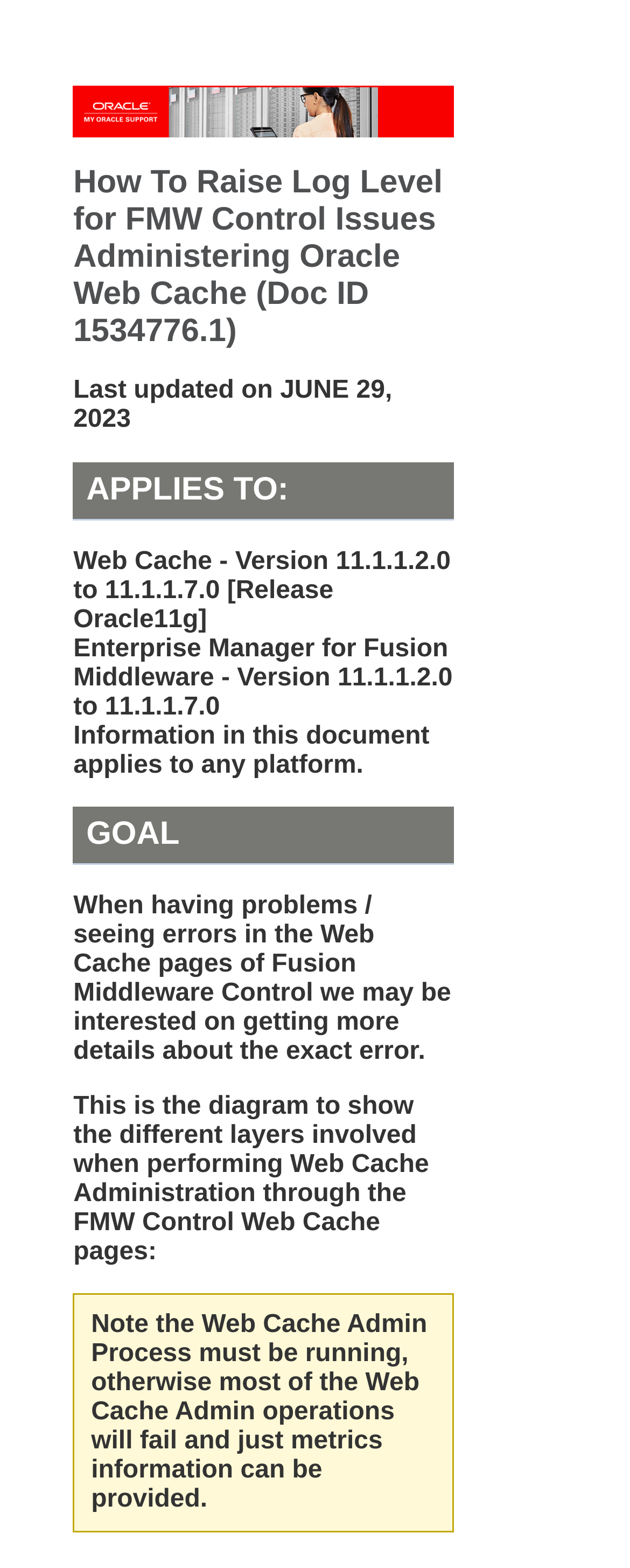What is required for Web Cache Admin operations?
Using the information from the image, give a concise answer in one word or a short phrase.

Web Cache Admin Process